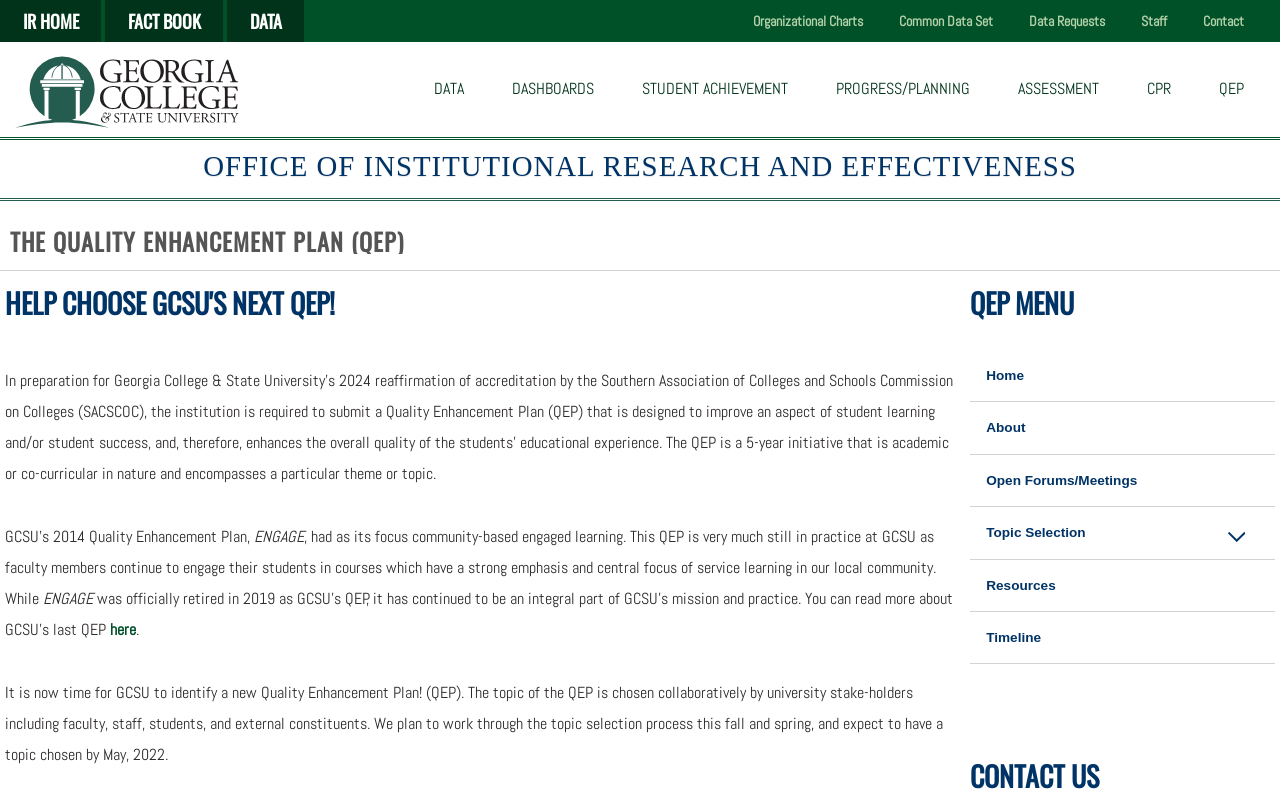Please identify the bounding box coordinates of the element that needs to be clicked to execute the following command: "Go to QEP MENU". Provide the bounding box using four float numbers between 0 and 1, formatted as [left, top, right, bottom].

[0.758, 0.357, 0.996, 0.396]